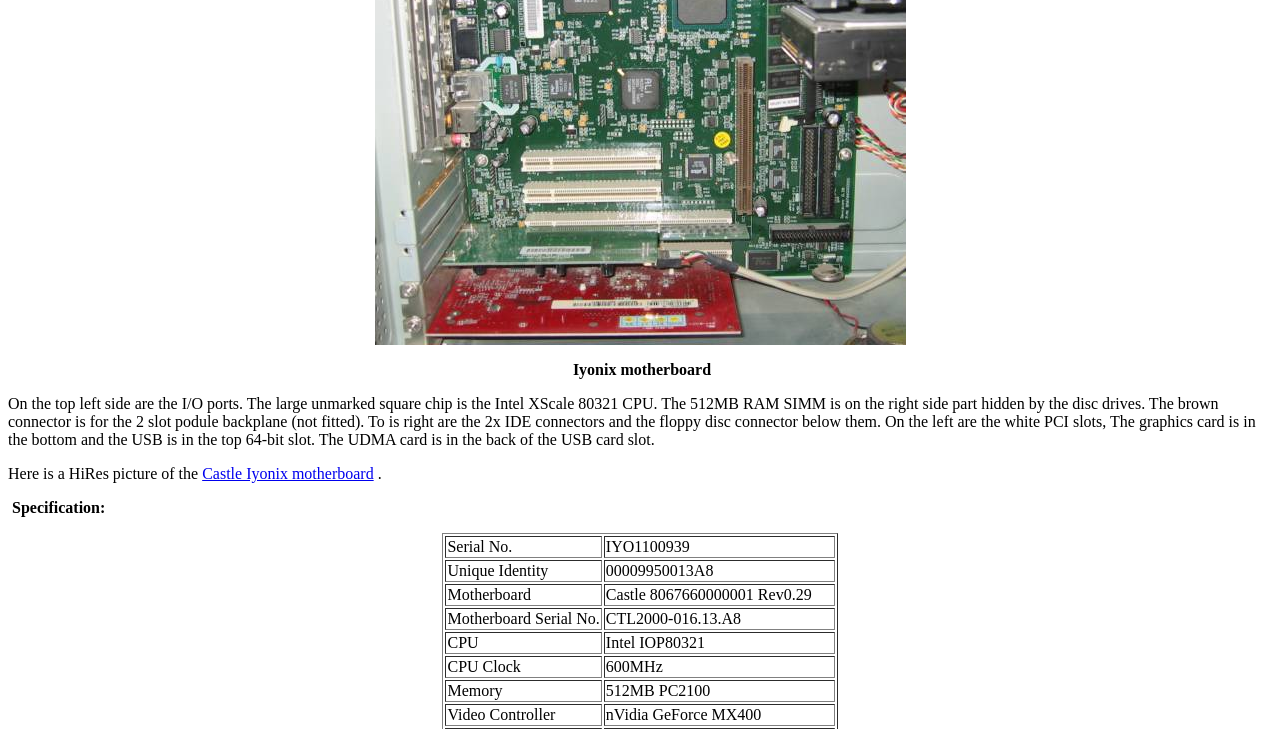Given the element description Castle Iyonix motherboard, identify the bounding box coordinates for the UI element on the webpage screenshot. The format should be (top-left x, top-left y, bottom-right x, bottom-right y), with values between 0 and 1.

[0.158, 0.638, 0.292, 0.661]